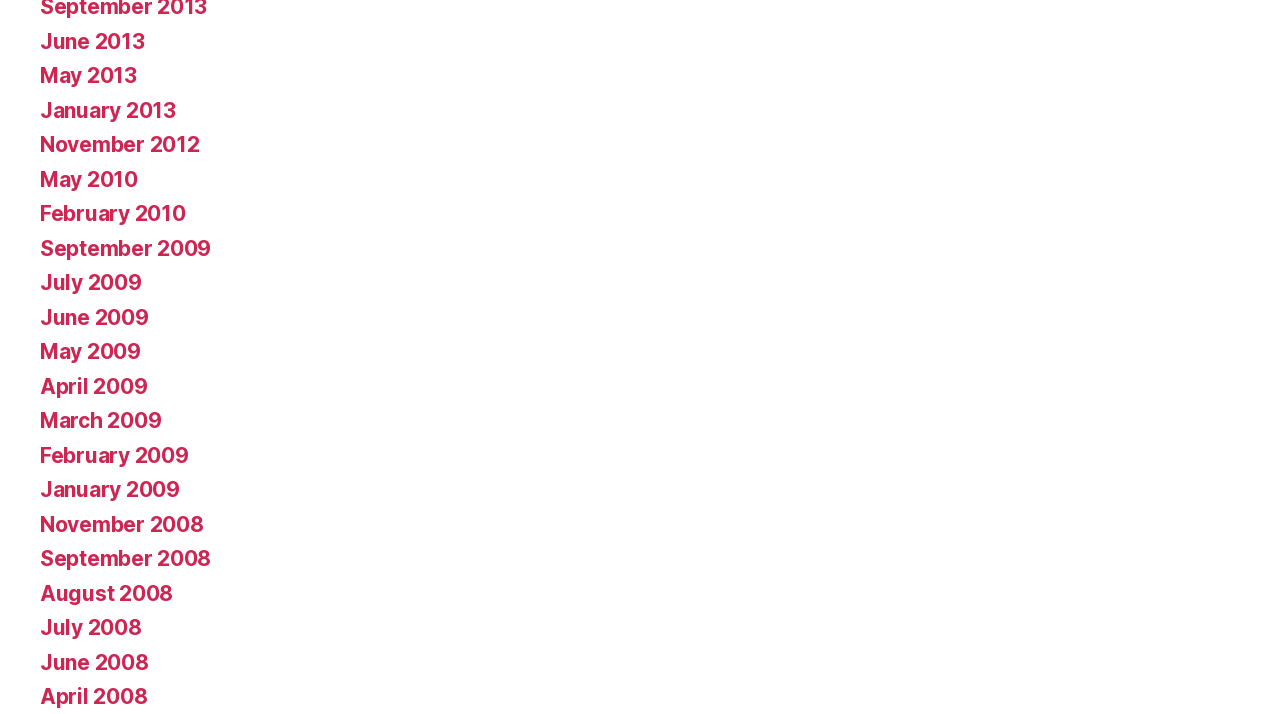Identify the coordinates of the bounding box for the element described below: "May 2010". Return the coordinates as four float numbers between 0 and 1: [left, top, right, bottom].

[0.031, 0.234, 0.108, 0.269]